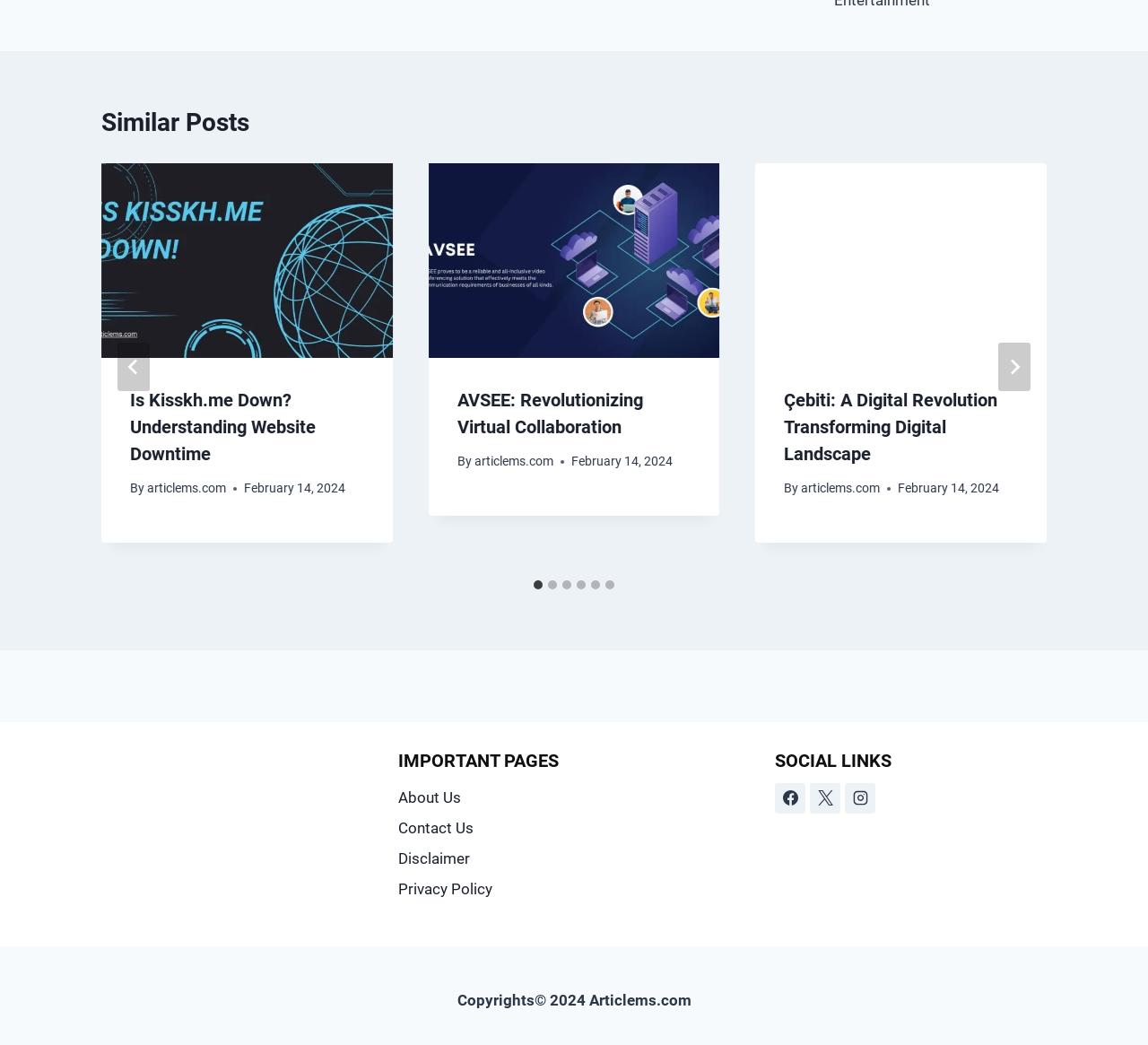What is the title of the first article?
Look at the image and construct a detailed response to the question.

I looked at the first article element and found the heading element with the text 'Is Kisskh.me Down? Understanding Website Downtime', so the title of the first article is 'Is Kisskh.me Down?'.